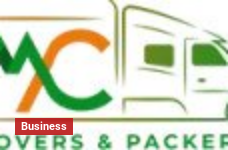What is depicted in the stylized graphic?
Using the information from the image, answer the question thoroughly.

The stylized graphic accompanying the text 'MC MOVERS & PACKERS' in the logo features an illustration of a moving truck, which is a clear visual representation of the company's services and expertise in relocation.